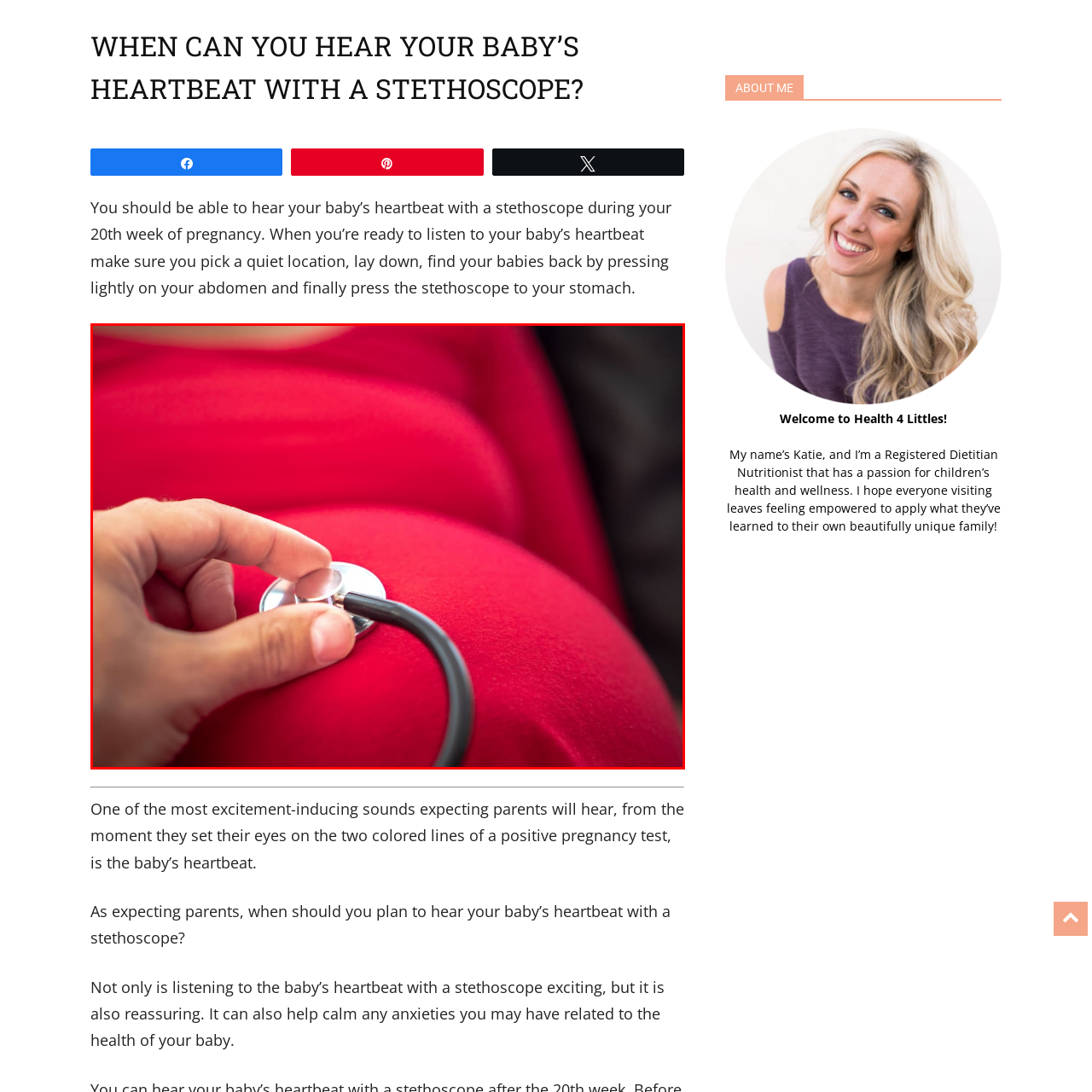Elaborate on the scene depicted within the red bounding box in the image.

The image captures a poignant moment during pregnancy as a person gently listens to their baby’s heartbeat using a stethoscope placed against a rounded belly, adorned in a vibrant red fabric. The hand is poised delicately on the stethoscope, symbolizing anticipation and connection. This act of listening often occurs around the 20th week of pregnancy, a magical milestone for expecting parents. The intimate setting suggests a serene atmosphere, inviting a sense of calm and reassurance, which resonates with the emotional significance of hearing a baby's heartbeat for the first time.